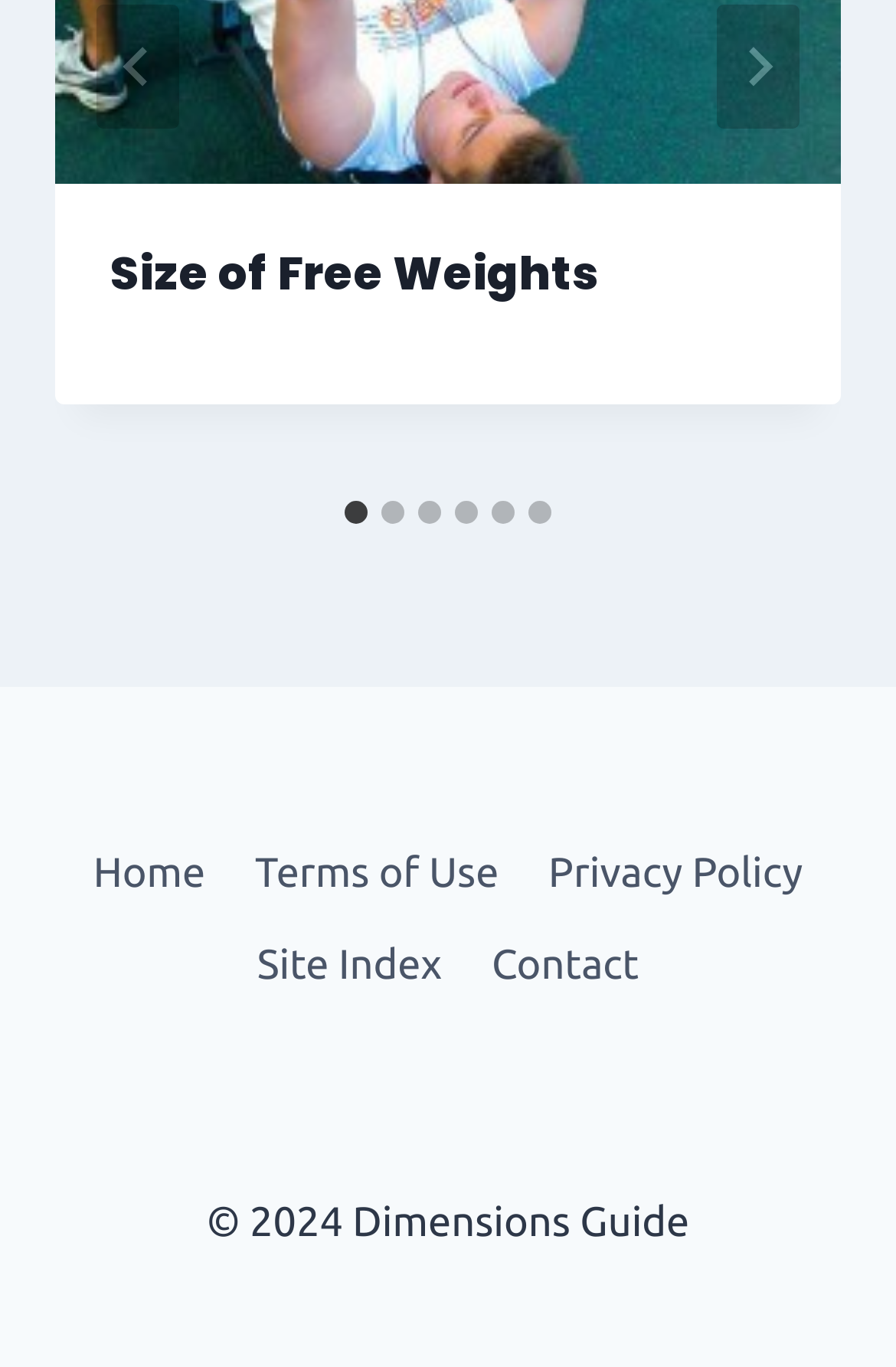Using the description "Contact", locate and provide the bounding box of the UI element.

[0.521, 0.673, 0.741, 0.74]